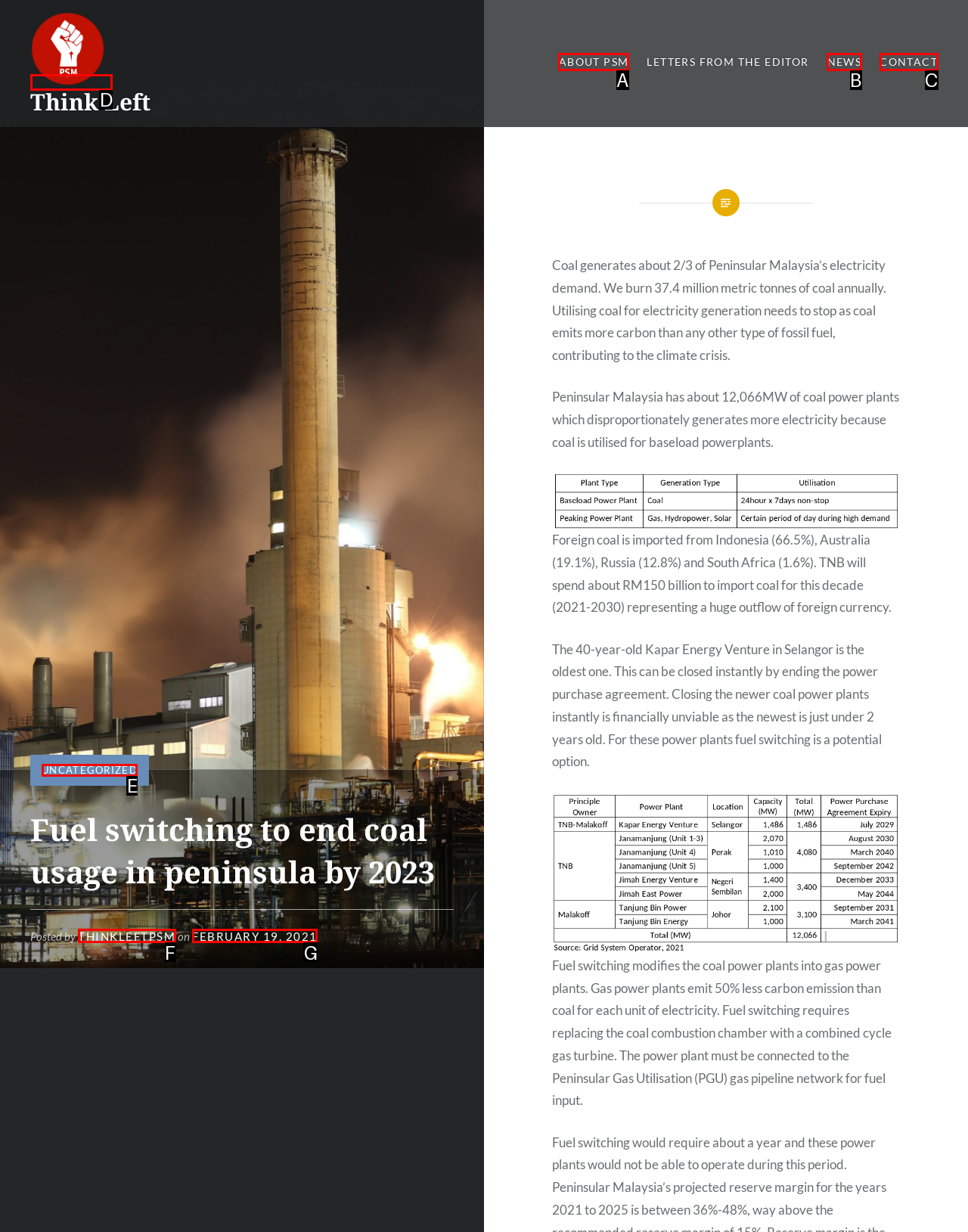Given the element description: parent_node: Think Left, choose the HTML element that aligns with it. Indicate your choice with the corresponding letter.

D